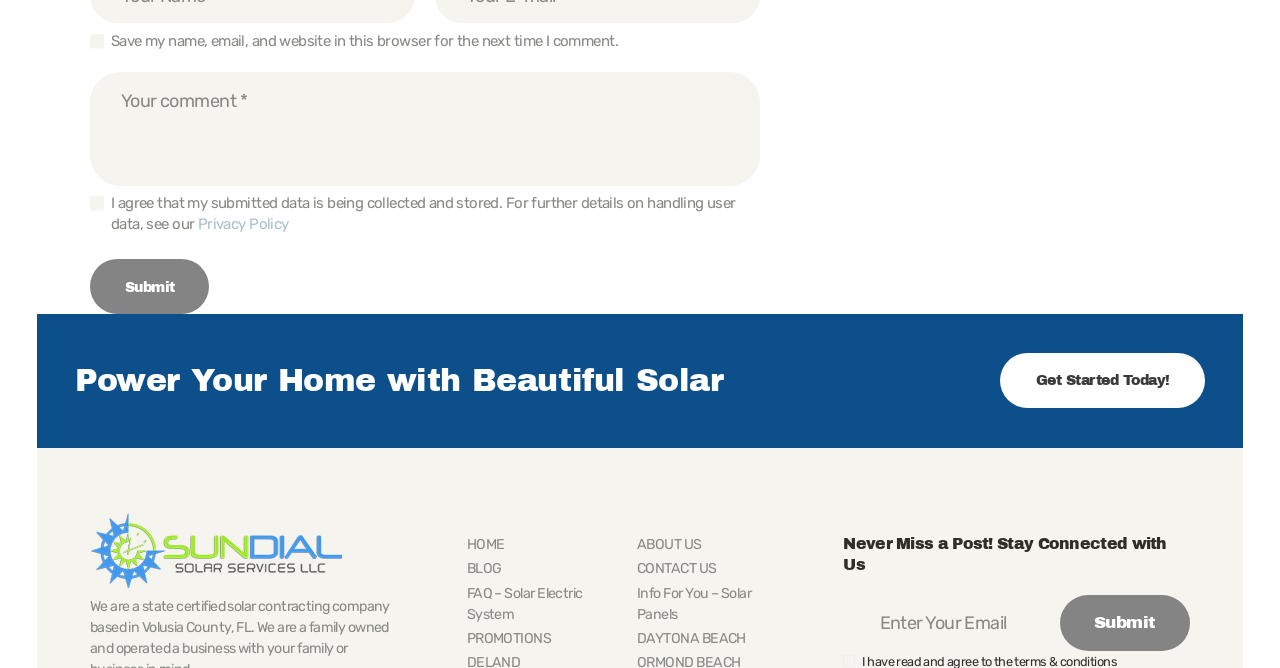Please provide the bounding box coordinates for the element that needs to be clicked to perform the following instruction: "Subscribe to the newsletter". The coordinates should be given as four float numbers between 0 and 1, i.e., [left, top, right, bottom].

[0.659, 0.891, 0.93, 0.974]